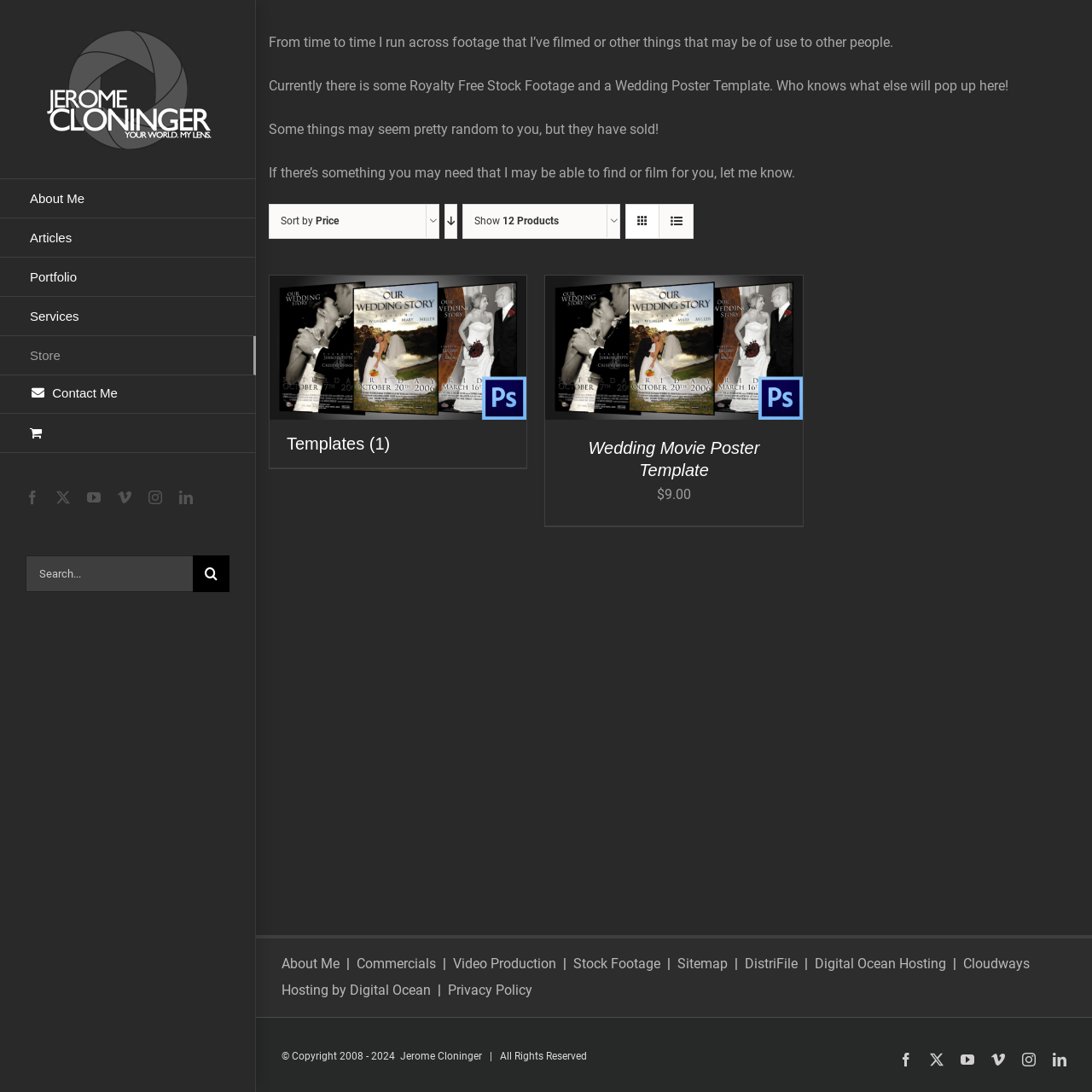Locate the bounding box coordinates of the area to click to fulfill this instruction: "View products as list". The bounding box should be presented as four float numbers between 0 and 1, in the order [left, top, right, bottom].

[0.604, 0.187, 0.634, 0.218]